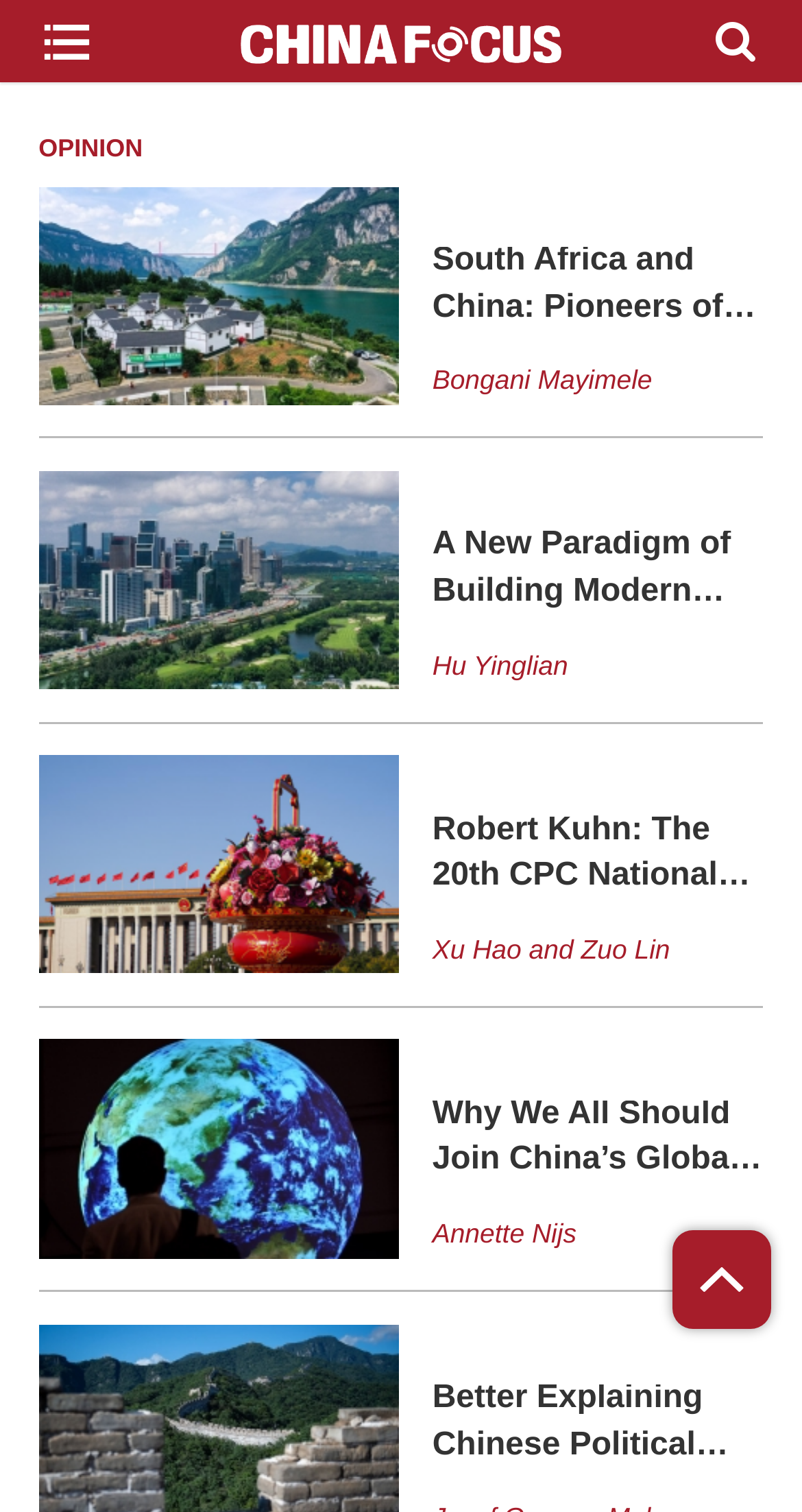Refer to the image and offer a detailed explanation in response to the question: Who is the author of the last article?

I found the last article on the webpage, which has a heading 'Why We All Should Join China’s Global Development Initiative?'. Below the heading, I found the author's name, which is 'Annette Nijs'.